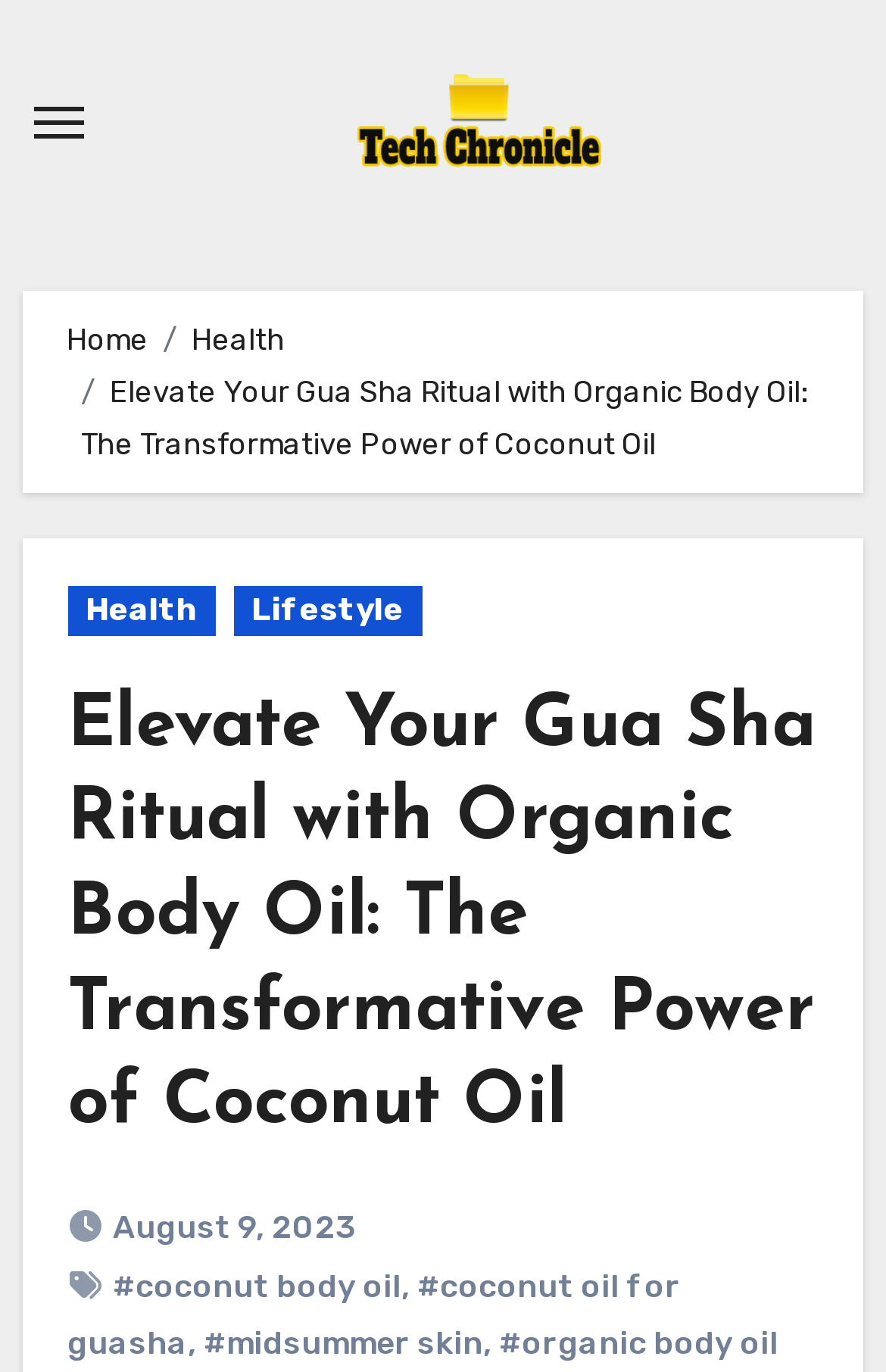Locate the bounding box of the UI element defined by this description: "#coconut body oil". The coordinates should be given as four float numbers between 0 and 1, formatted as [left, top, right, bottom].

[0.128, 0.923, 0.453, 0.952]